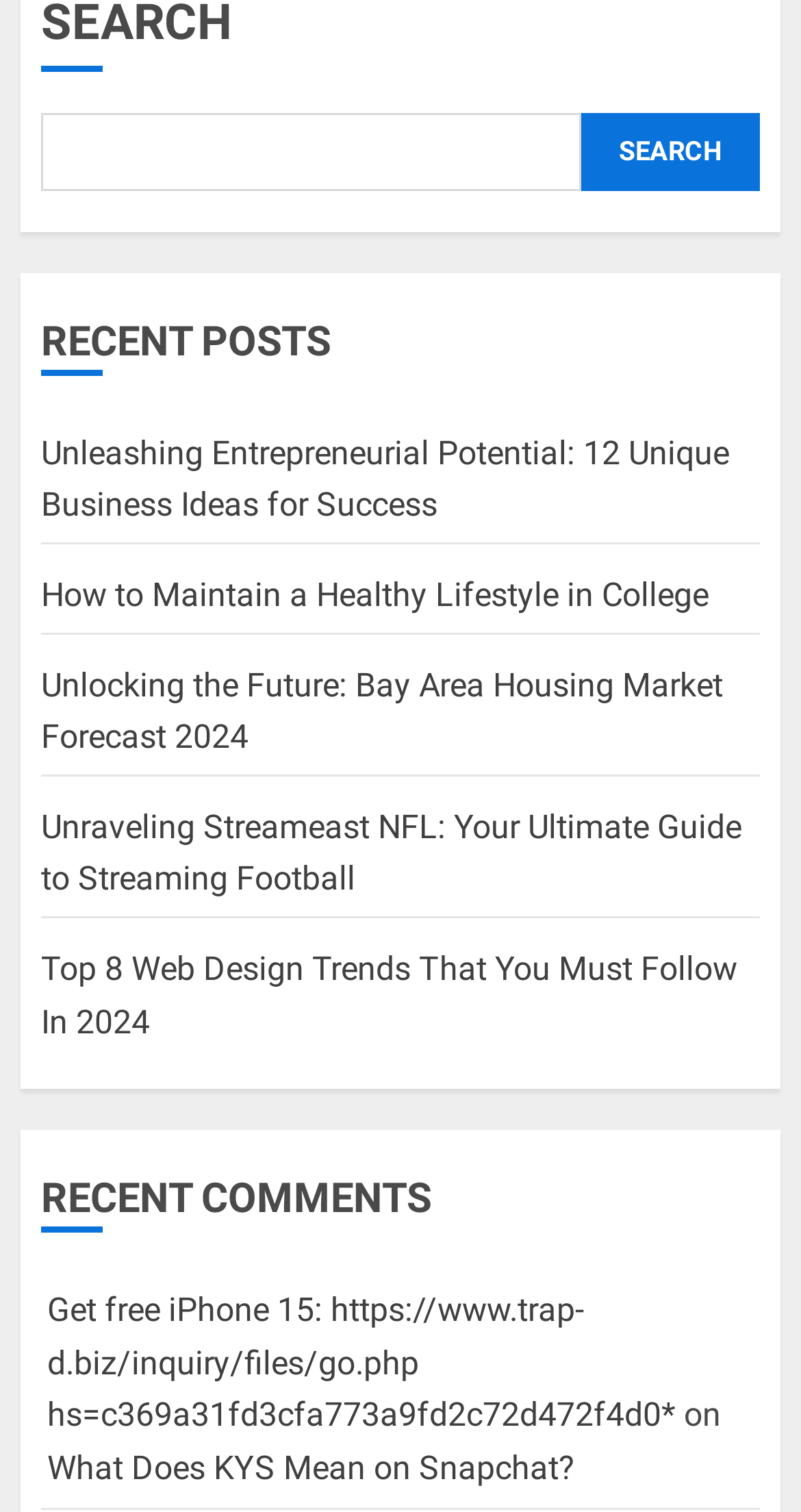Please identify the bounding box coordinates of the clickable element to fulfill the following instruction: "visit the link about web design trends". The coordinates should be four float numbers between 0 and 1, i.e., [left, top, right, bottom].

[0.051, 0.628, 0.921, 0.69]